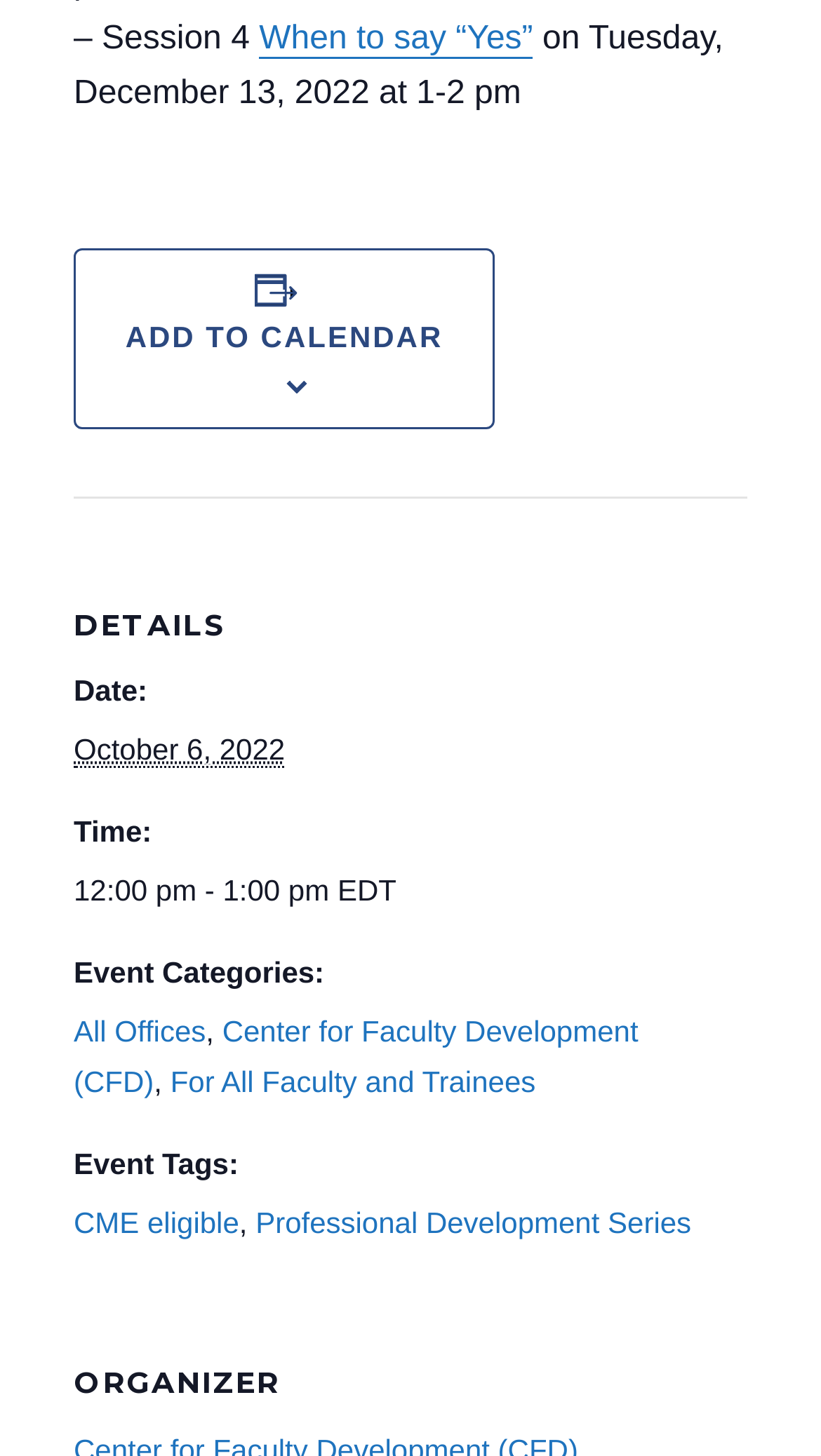Respond to the following question with a brief word or phrase:
When is the event scheduled?

Tuesday, December 13, 2022 at 1-2 pm